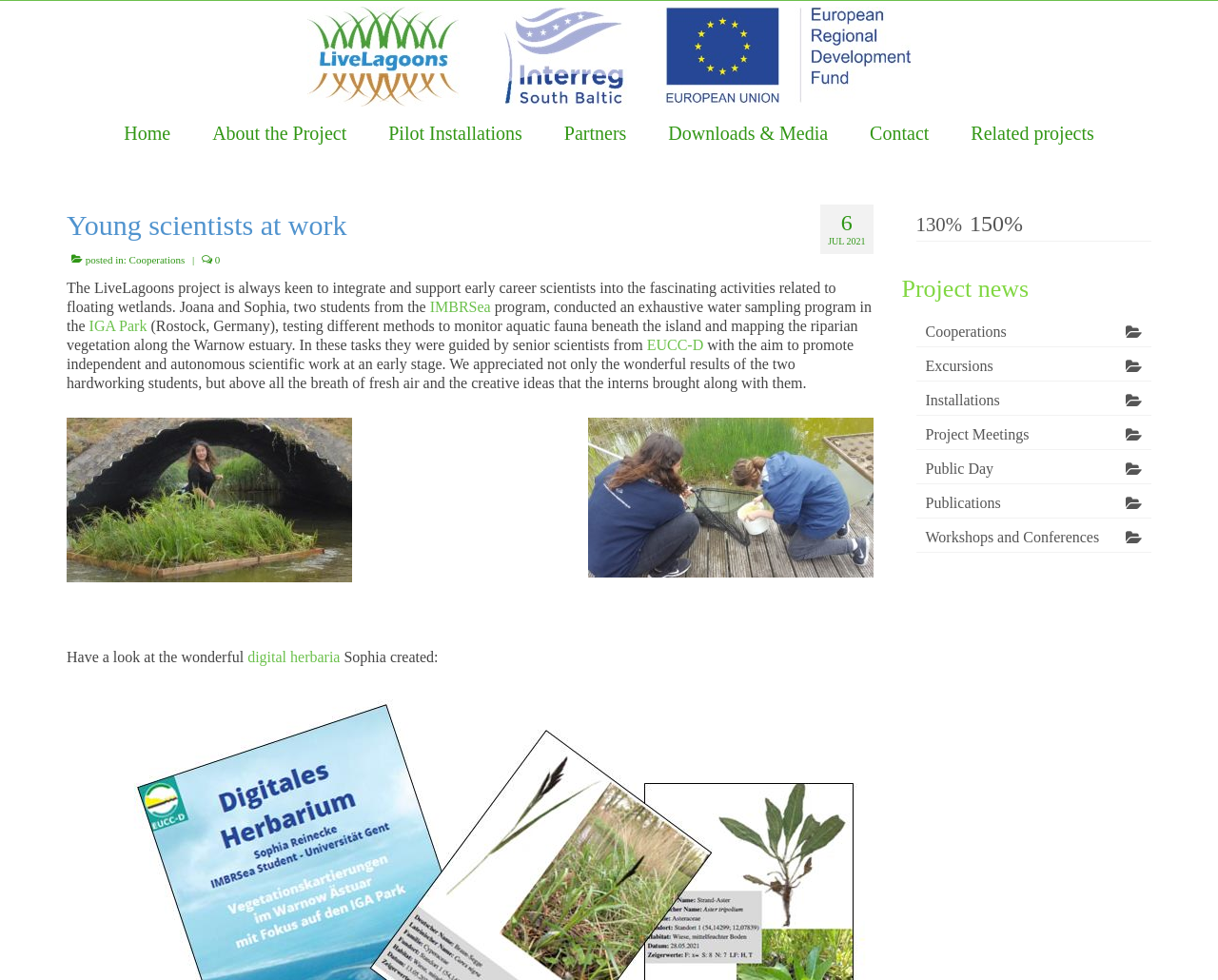Locate the bounding box coordinates of the element to click to perform the following action: 'Click on the LiveLagoons link'. The coordinates should be given as four float values between 0 and 1, in the form of [left, top, right, bottom].

[0.07, 0.007, 0.93, 0.109]